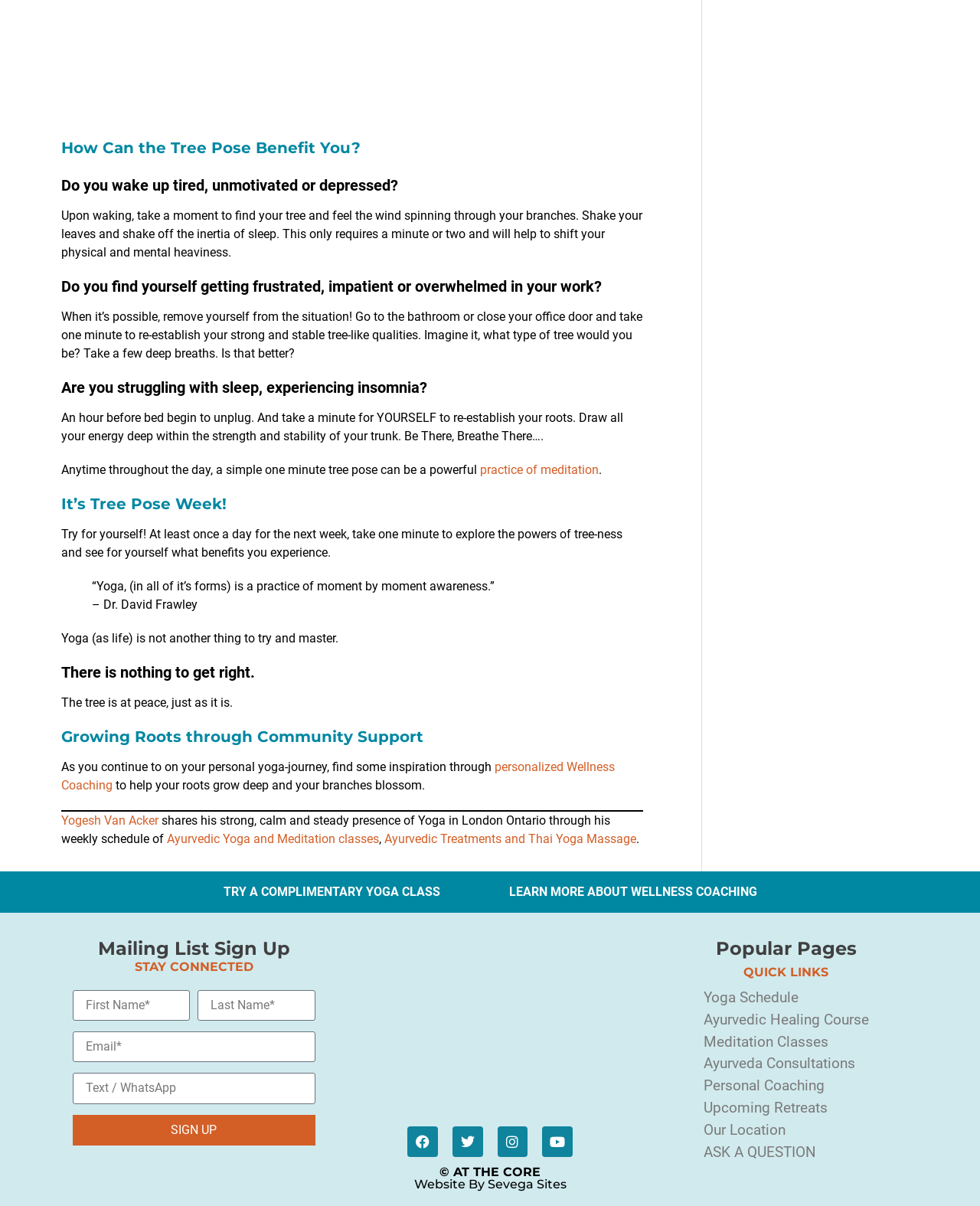Identify the bounding box coordinates for the element that needs to be clicked to fulfill this instruction: "Sign up for the mailing list". Provide the coordinates in the format of four float numbers between 0 and 1: [left, top, right, bottom].

[0.074, 0.821, 0.194, 0.846]